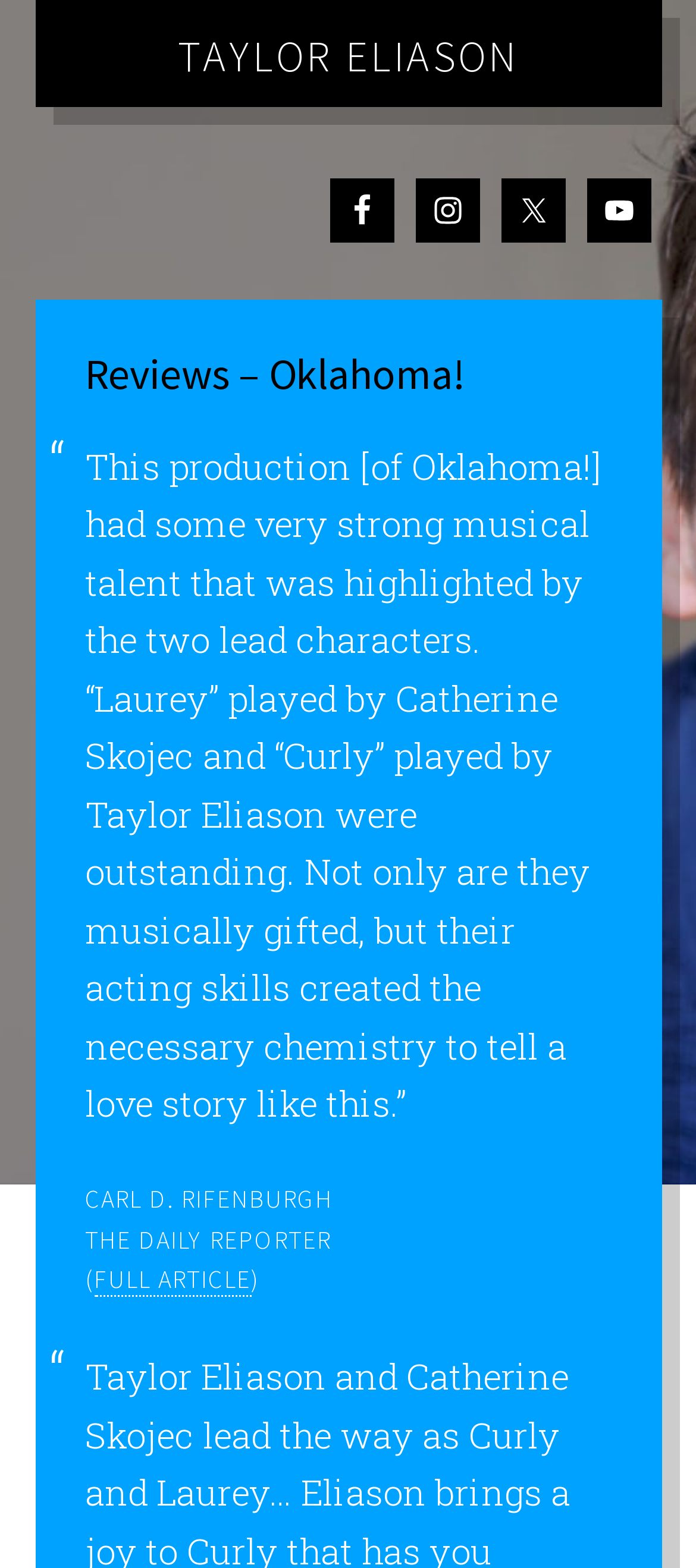Determine the bounding box coordinates of the UI element described below. Use the format (top-left x, top-left y, bottom-right x, bottom-right y) with floating point numbers between 0 and 1: Taylor Eliason

[0.255, 0.018, 0.745, 0.053]